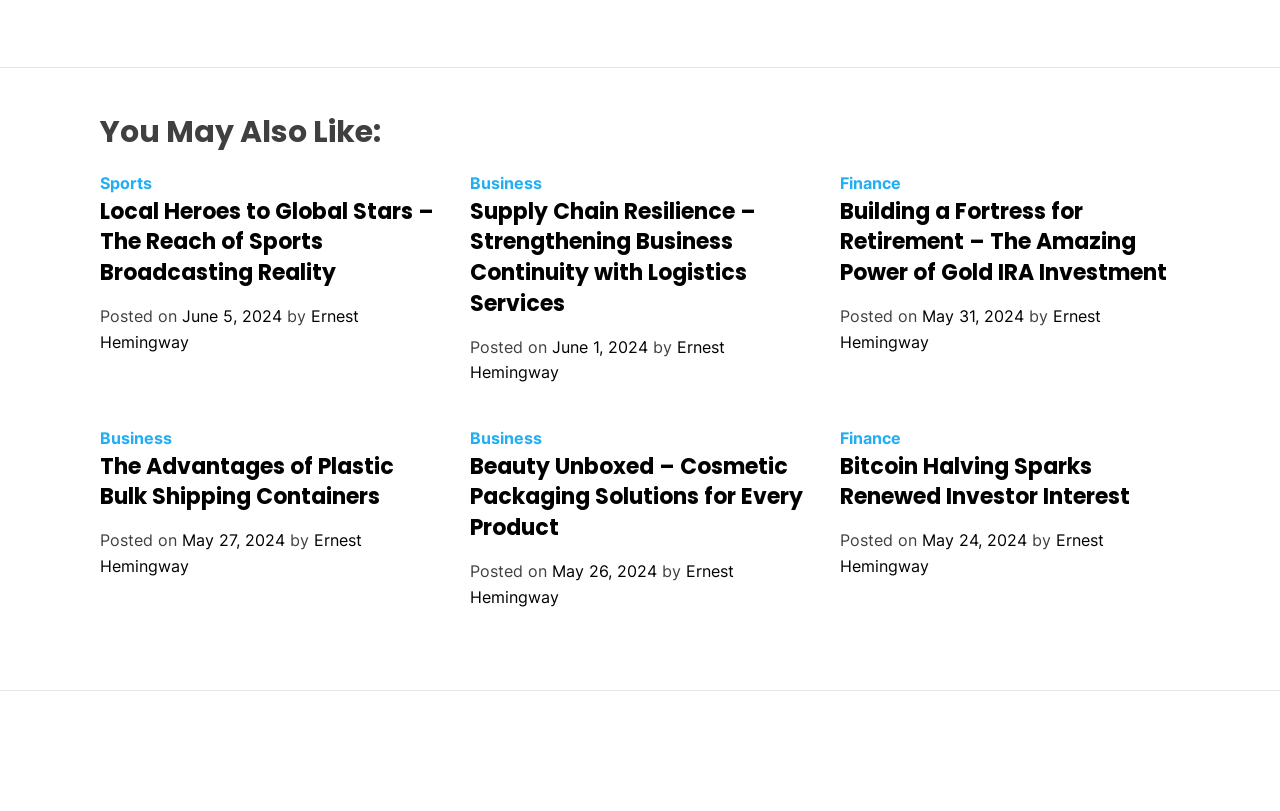Specify the bounding box coordinates for the region that must be clicked to perform the given instruction: "Explore the 'Business' category".

[0.367, 0.213, 0.423, 0.238]